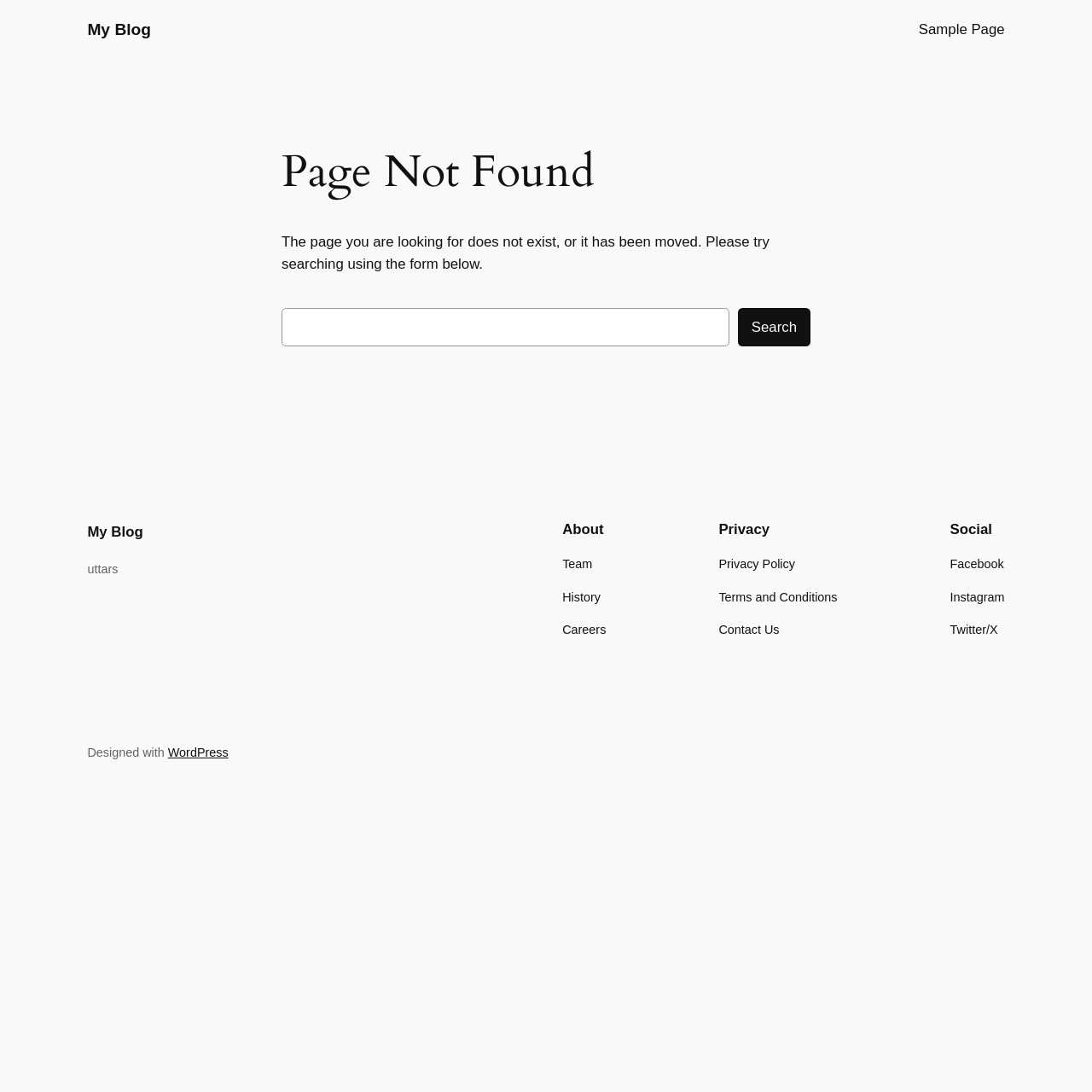What is the primary heading on this webpage?

Page Not Found